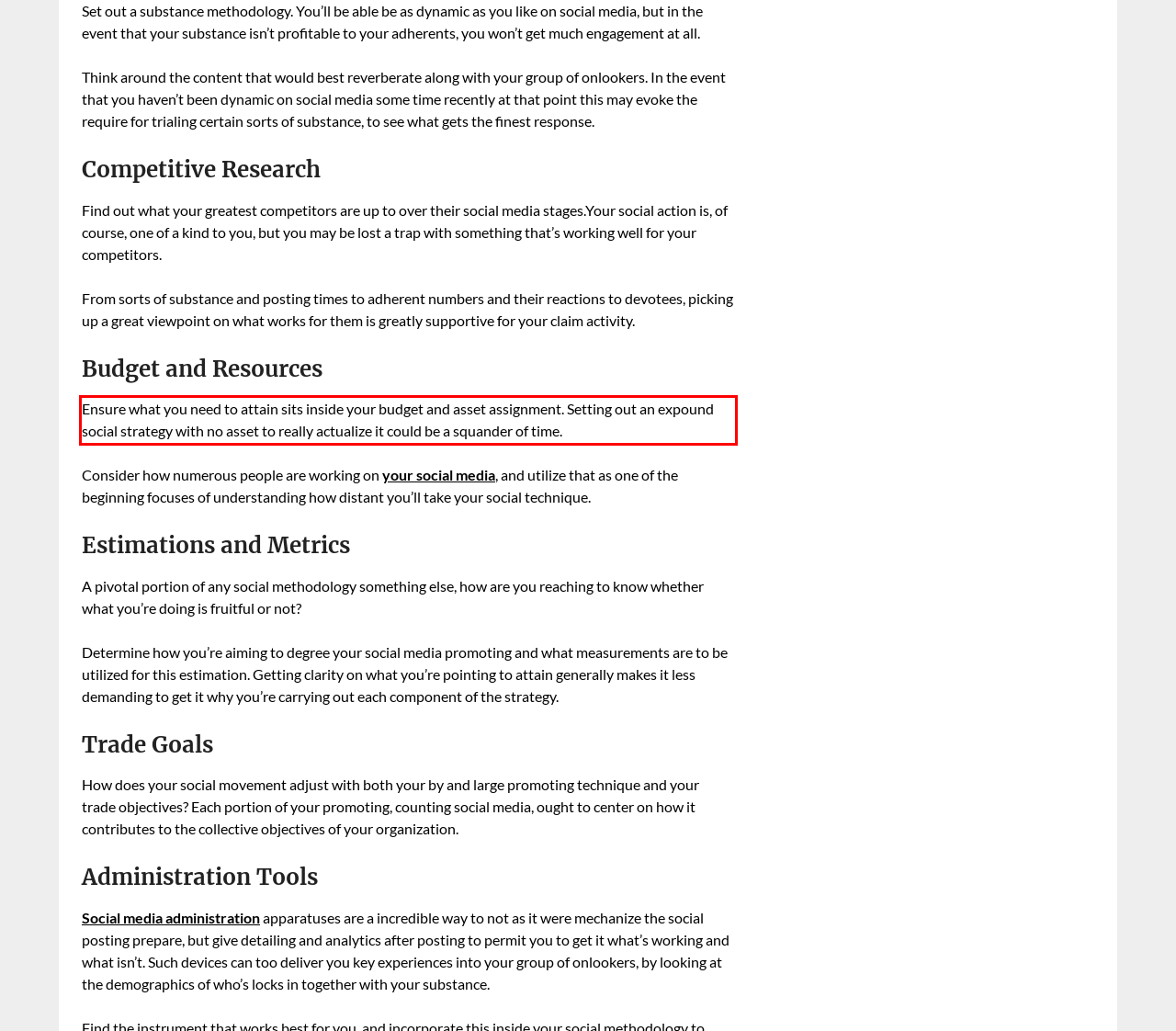Using the webpage screenshot, recognize and capture the text within the red bounding box.

Ensure what you need to attain sits inside your budget and asset assignment. Setting out an expound social strategy with no asset to really actualize it could be a squander of time.